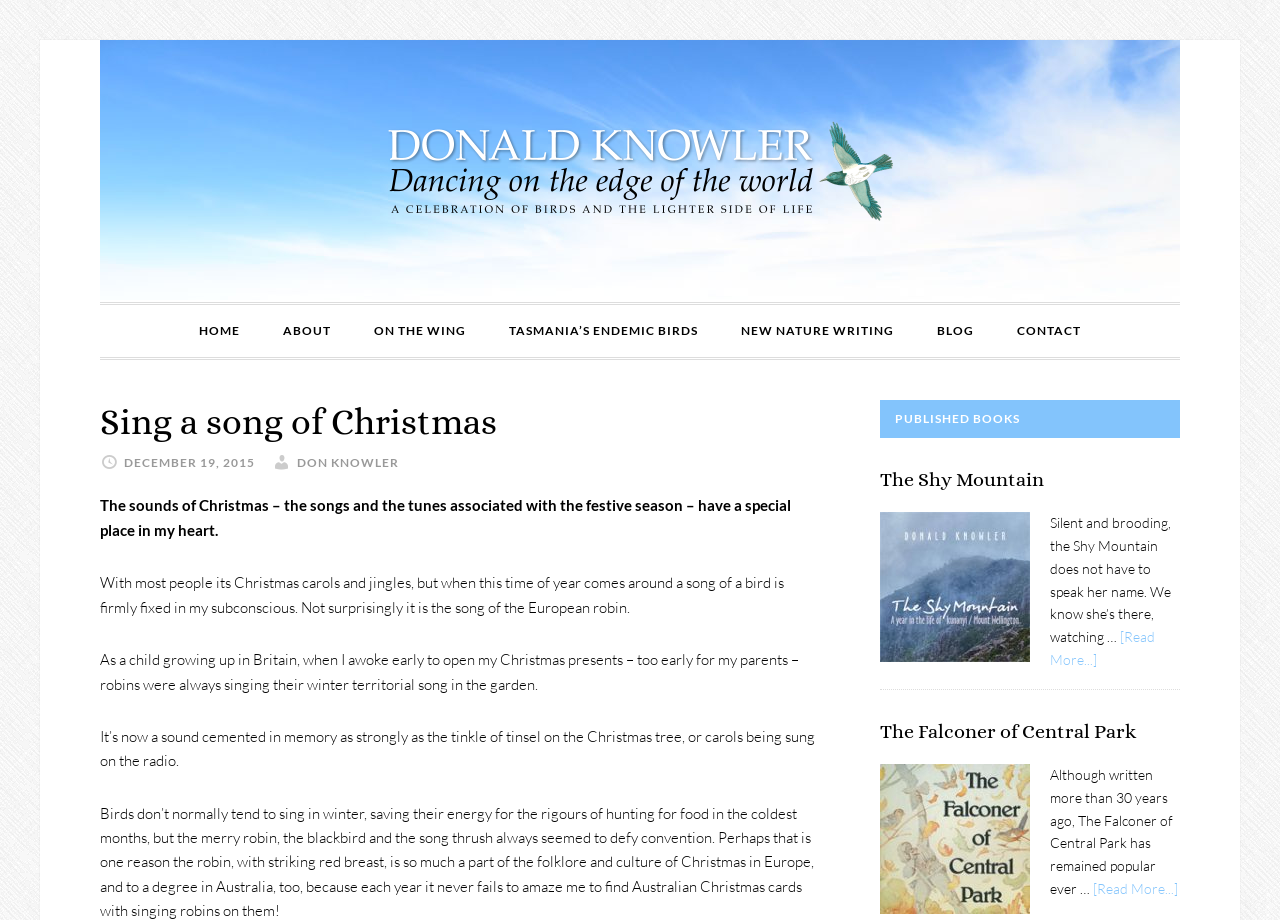How many published books are listed?
Provide a thorough and detailed answer to the question.

In the PRIMARY SIDEBAR section, there are two published books listed: 'The Shy Mountain' and 'The Falconer of Central Park'. These are mentioned in the articles with bounding box coordinates [0.688, 0.509, 0.922, 0.75] and [0.688, 0.783, 0.922, 0.809] respectively.